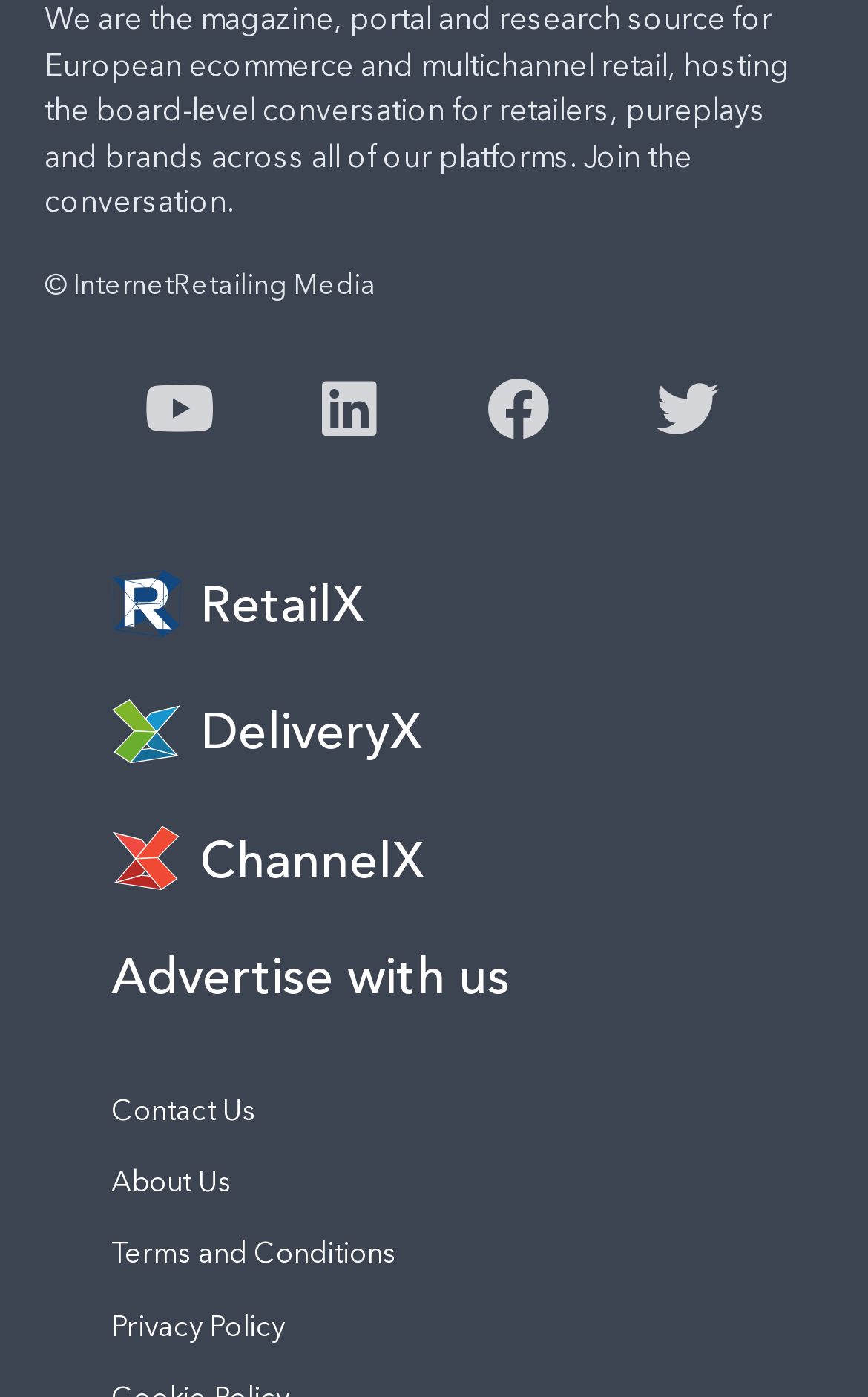Provide a brief response to the question below using one word or phrase:
What is the main topic of this website?

Ecommerce and multichannel retail